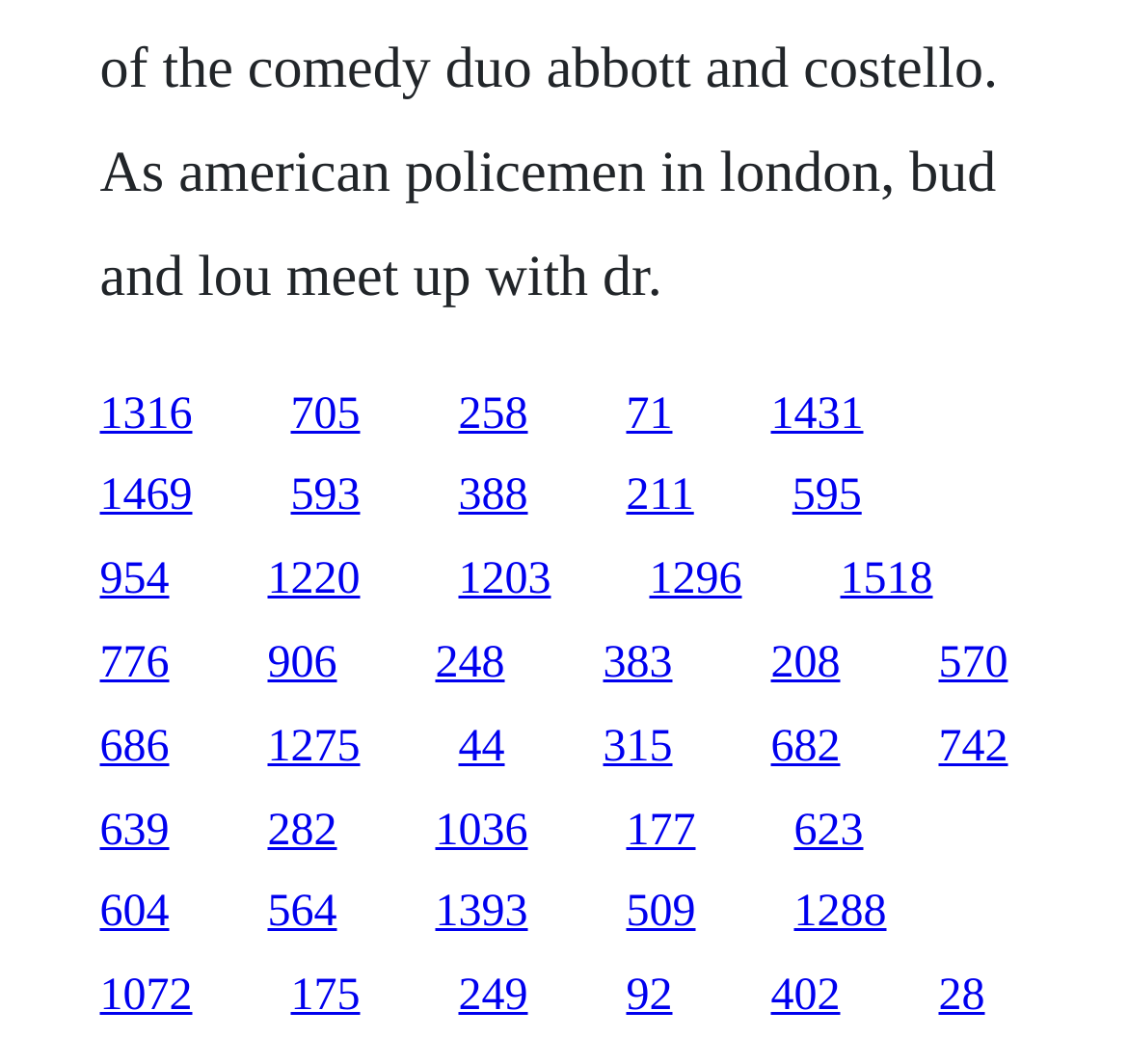Predict the bounding box coordinates of the area that should be clicked to accomplish the following instruction: "visit the third link". The bounding box coordinates should consist of four float numbers between 0 and 1, i.e., [left, top, right, bottom].

[0.406, 0.366, 0.468, 0.412]